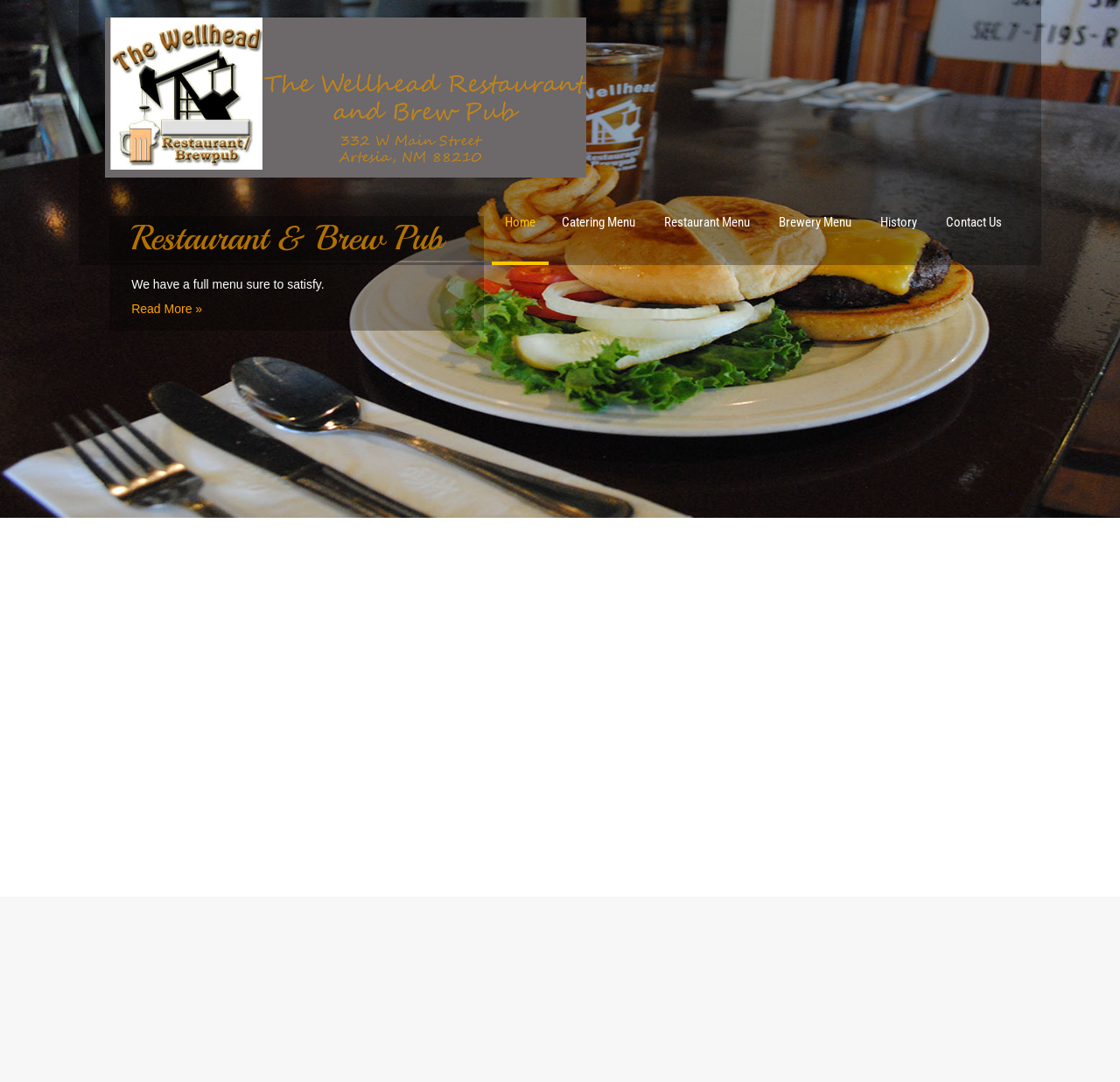What type of establishment is this?
Refer to the image and answer the question using a single word or phrase.

Restaurant and Brew Pub